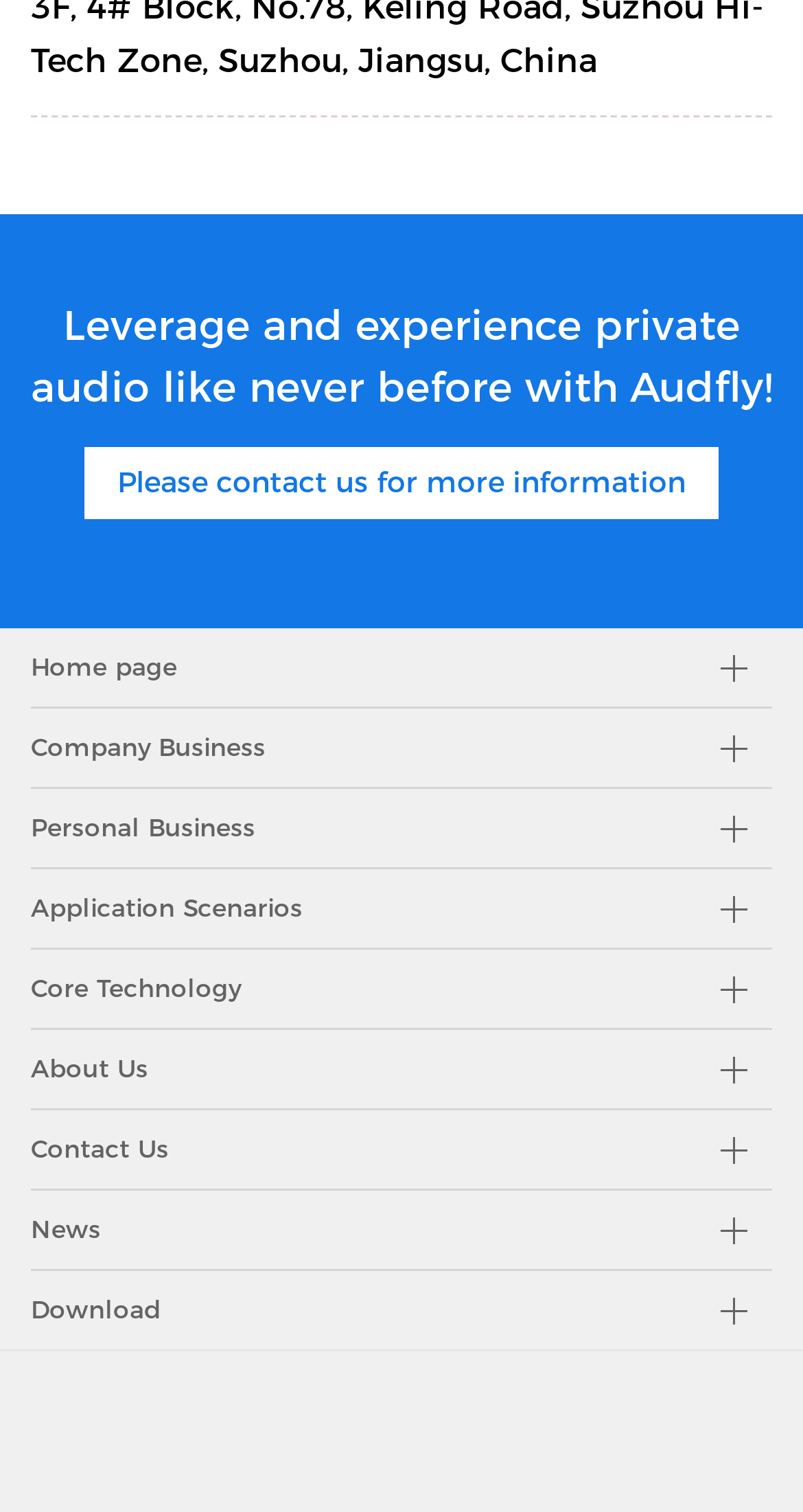Using the information in the image, could you please answer the following question in detail:
What is the company name in Chinese?

The company name in Chinese is '苏州清听声学科技有限公司', which is displayed as a static text at the bottom of the webpage.